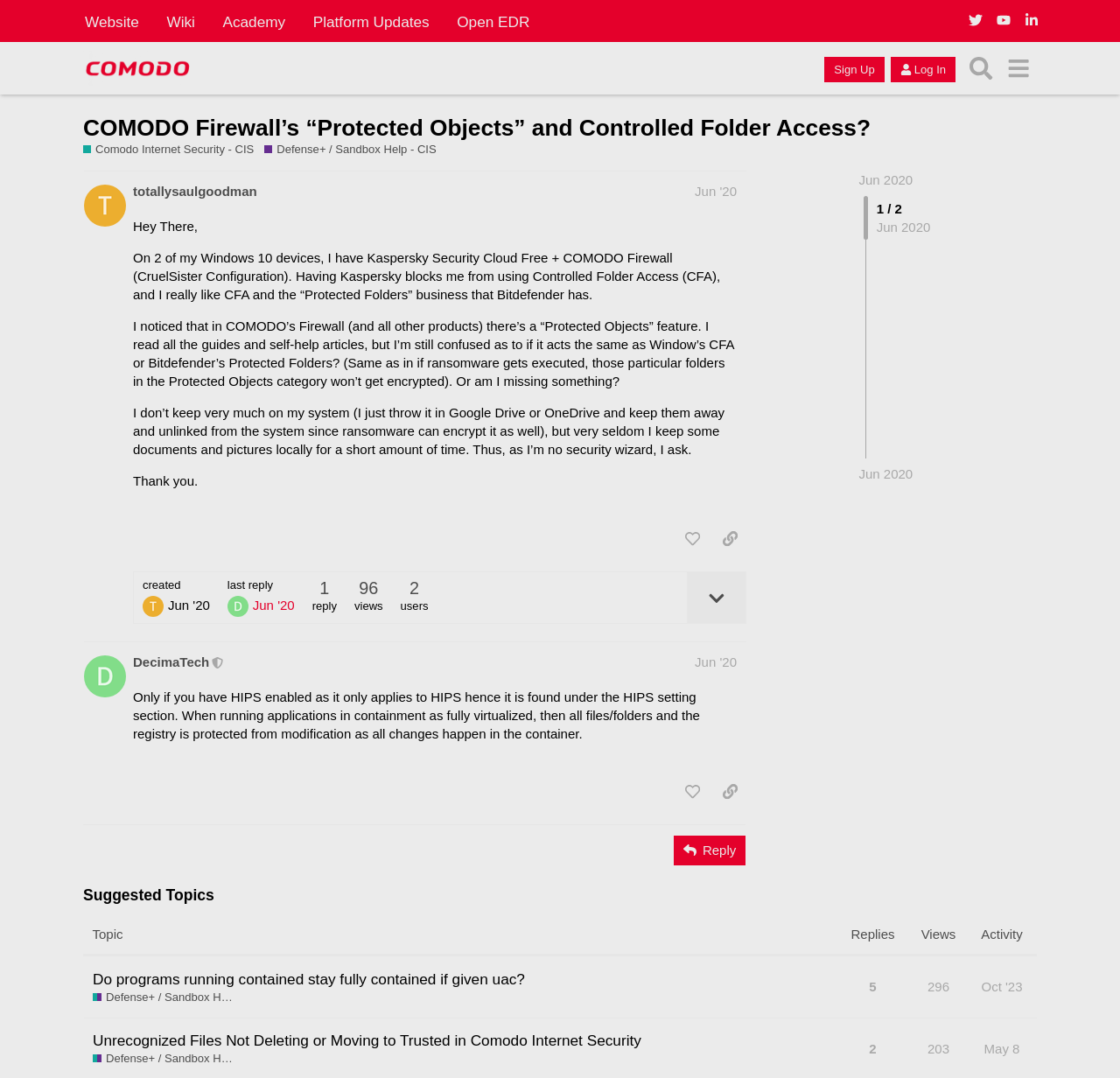Identify the bounding box coordinates of the section to be clicked to complete the task described by the following instruction: "Search for a topic". The coordinates should be four float numbers between 0 and 1, formatted as [left, top, right, bottom].

[0.859, 0.046, 0.892, 0.081]